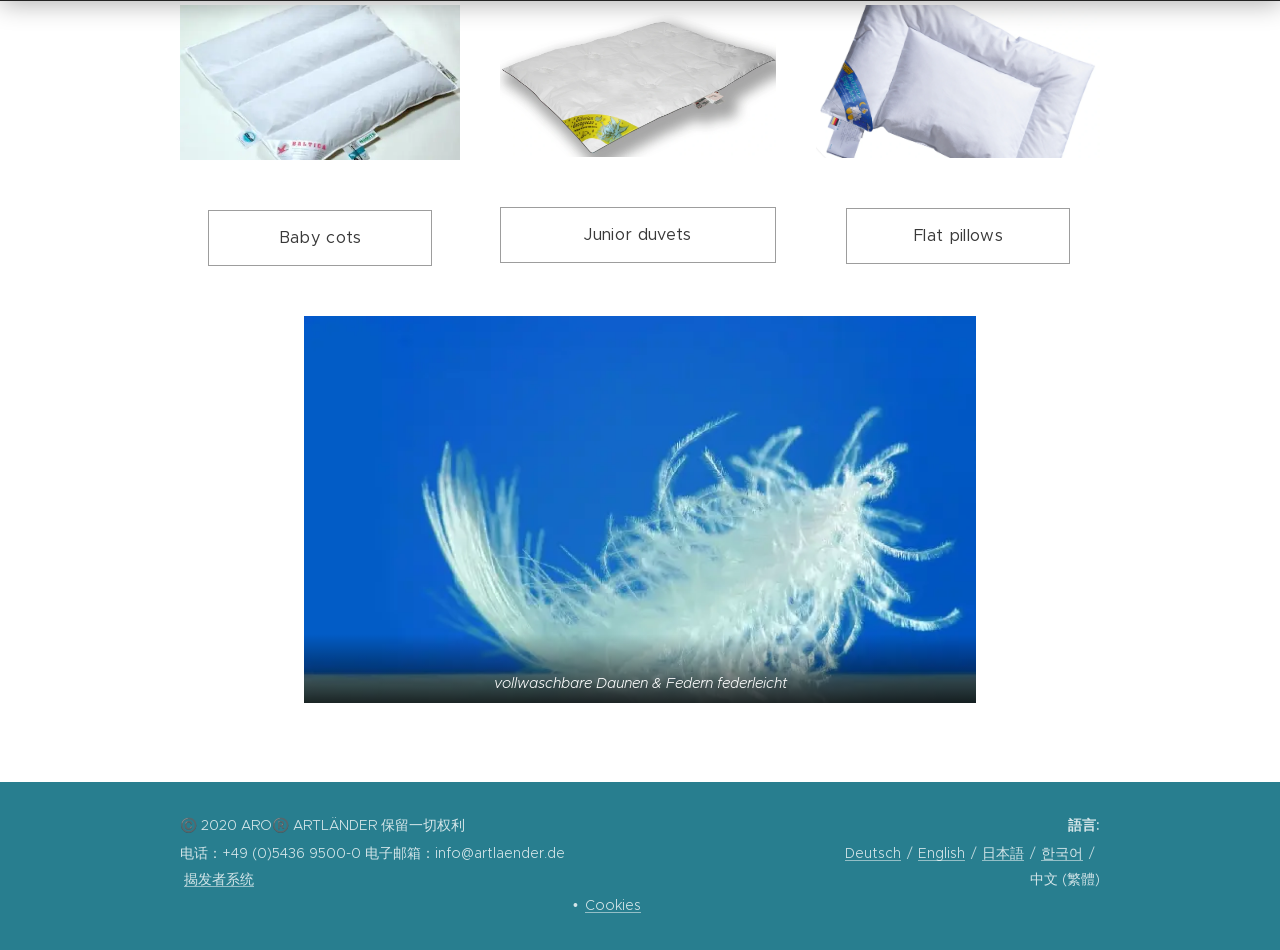What is the language currently selected?
Refer to the image and respond with a one-word or short-phrase answer.

None